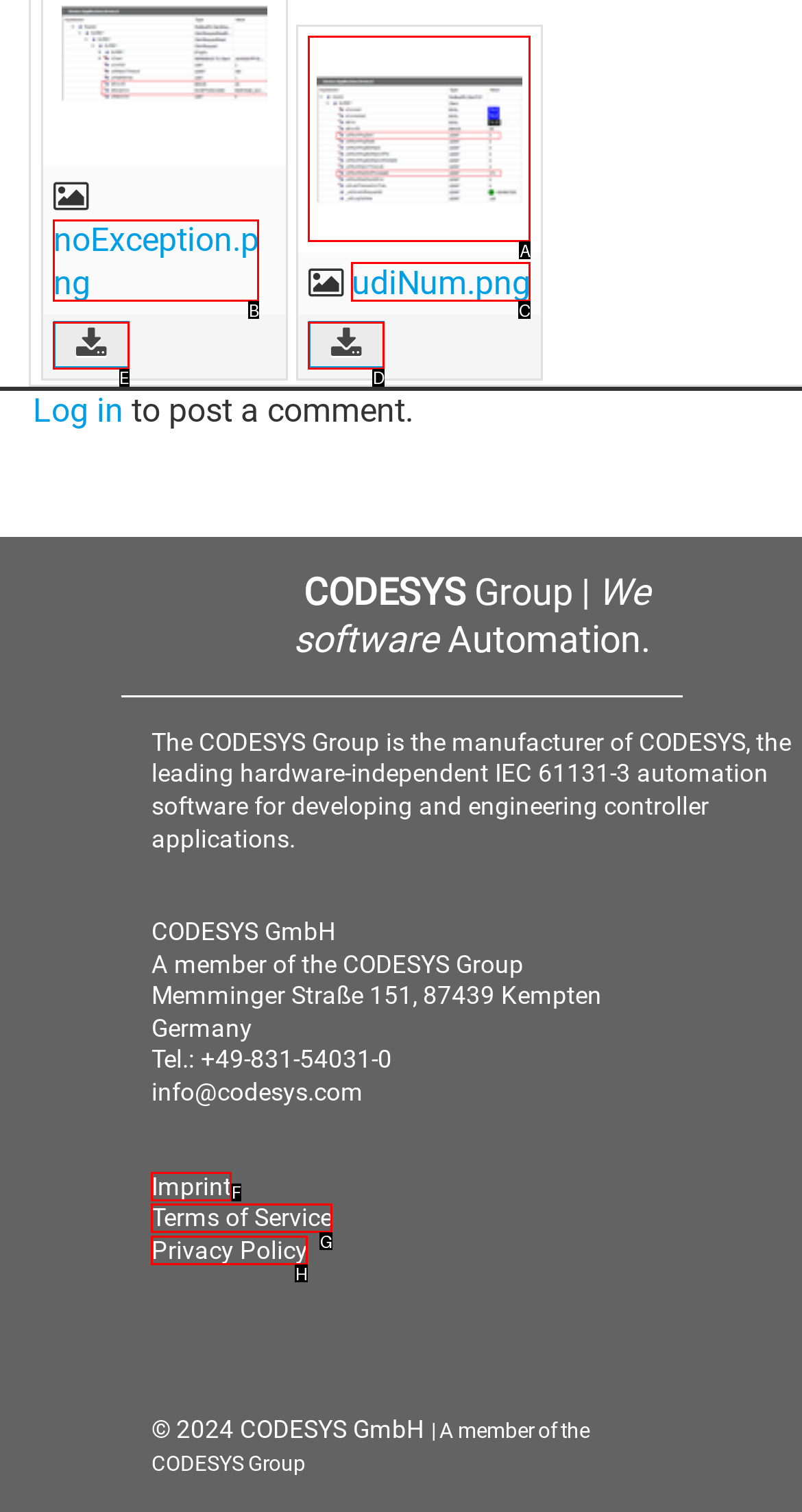Which HTML element should be clicked to complete the task: download a file? Answer with the letter of the corresponding option.

E